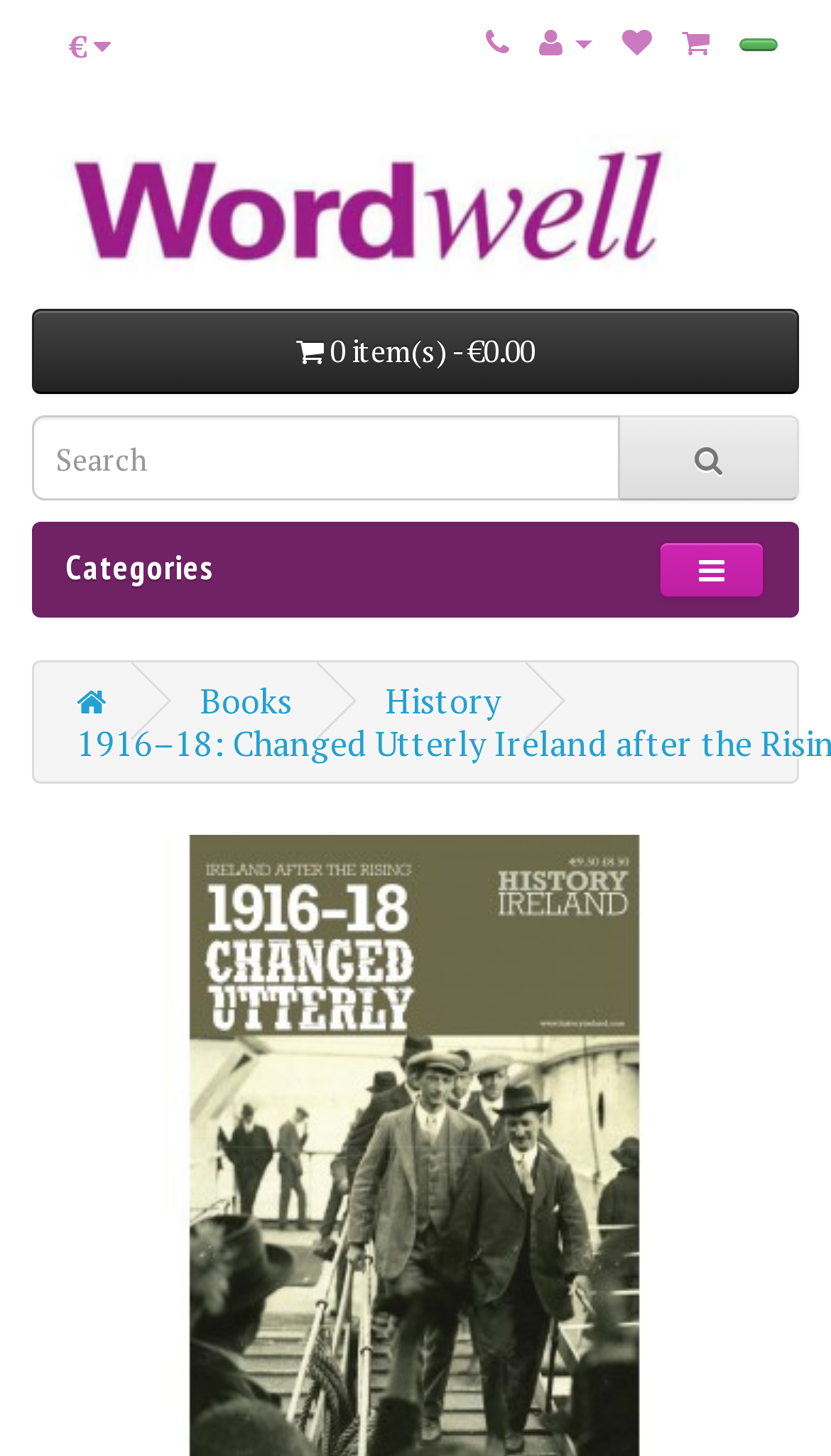Provide the bounding box coordinates for the specified HTML element described in this description: "0 item(s) - €0.00". The coordinates should be four float numbers ranging from 0 to 1, in the format [left, top, right, bottom].

[0.038, 0.212, 0.962, 0.271]